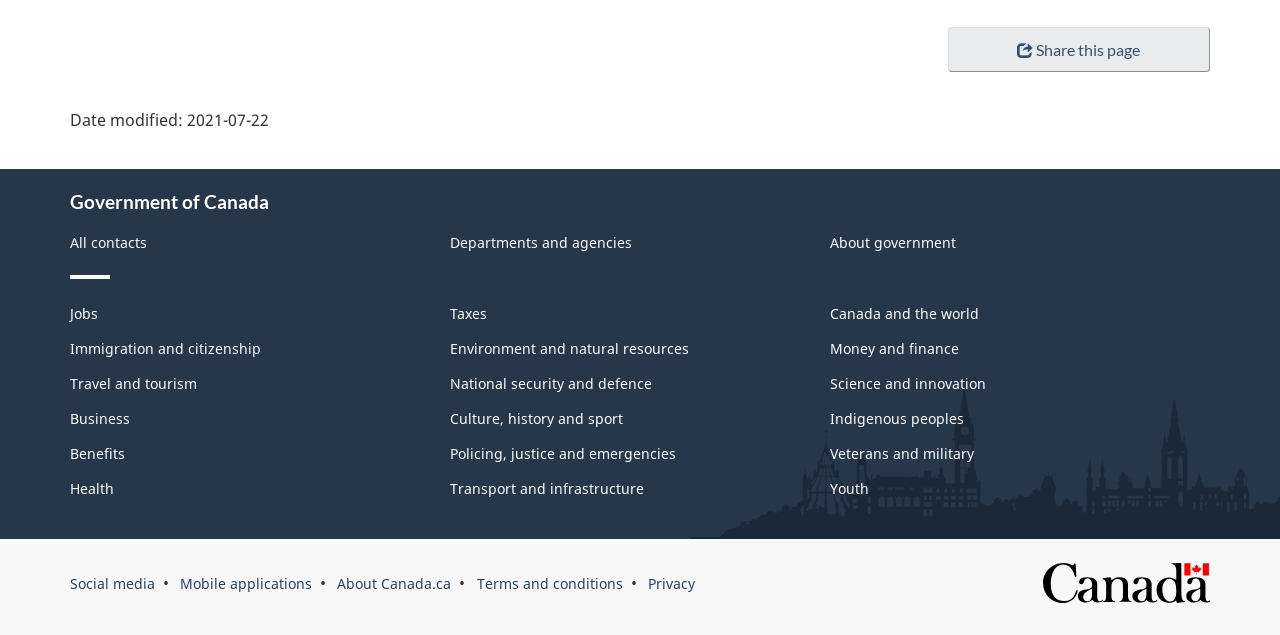Reply to the question with a single word or phrase:
How many links are there under 'About this site'?

3